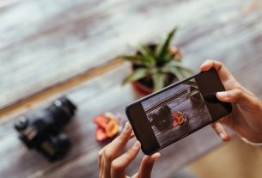What is the purpose of skillful editing? Analyze the screenshot and reply with just one word or a short phrase.

To enhance media presence